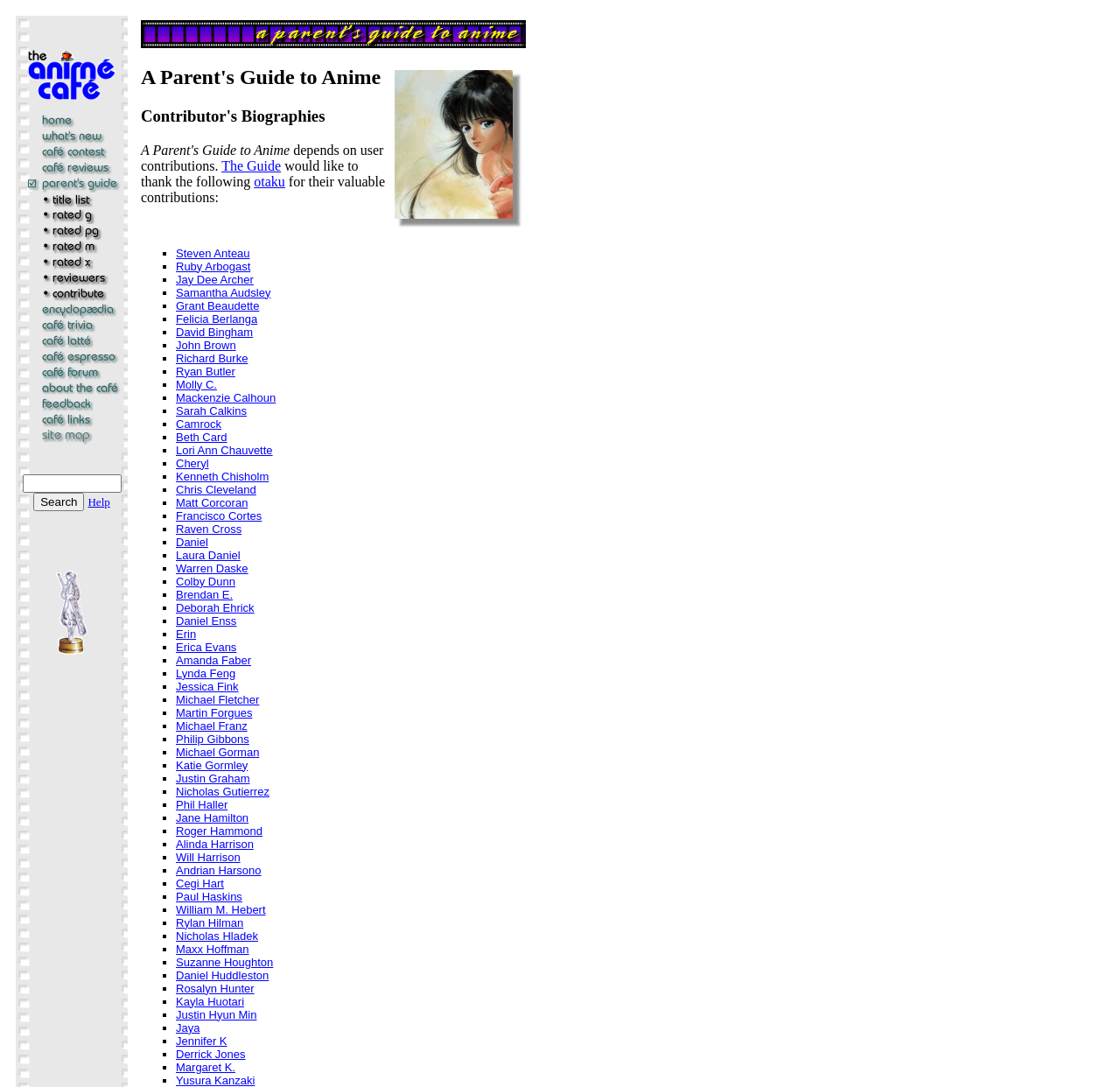Predict the bounding box of the UI element that fits this description: "alt="contribute"".

[0.018, 0.267, 0.11, 0.281]